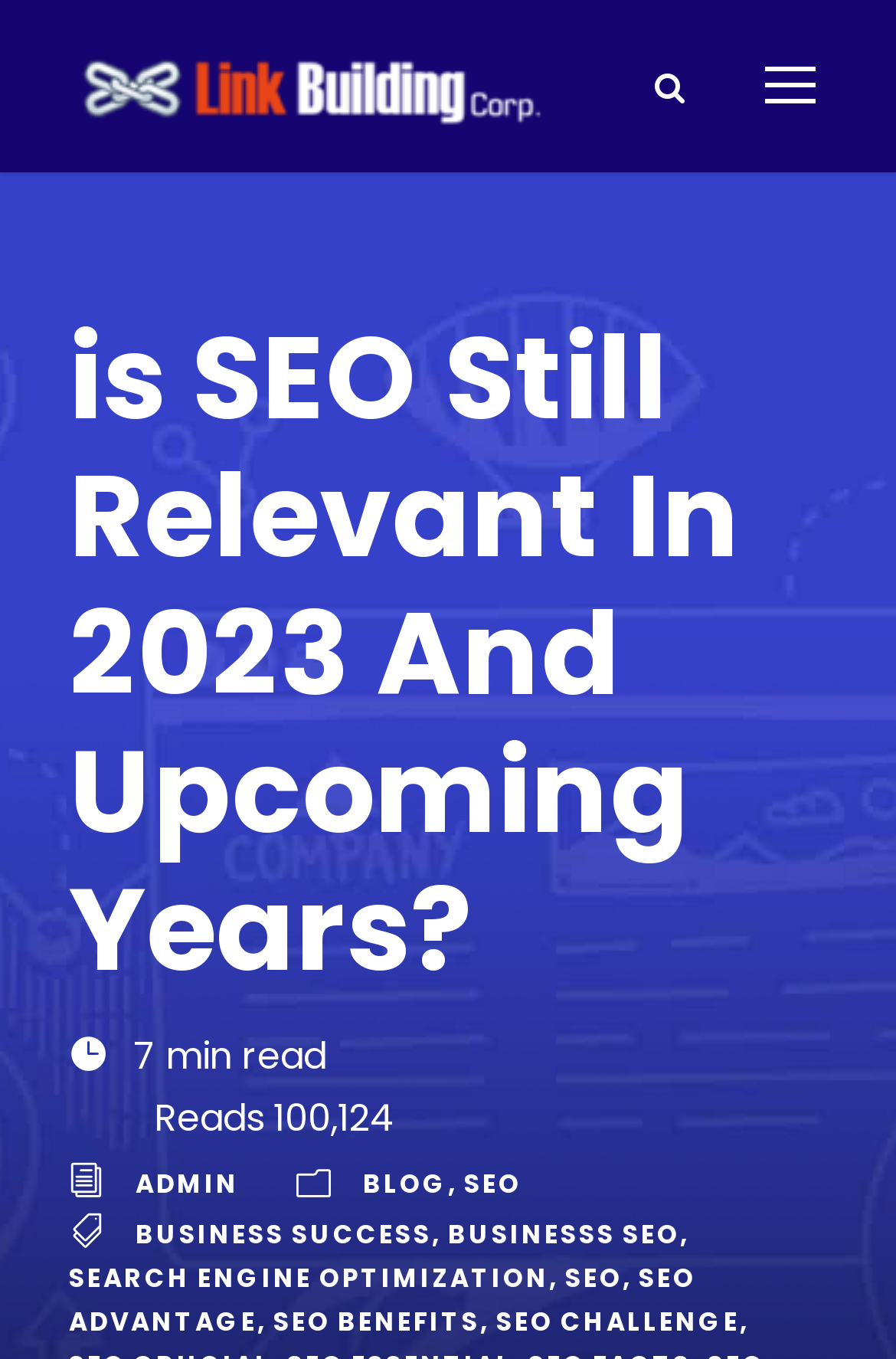Please extract the title of the webpage.

is SEO Still Relevant In 2023 And Upcoming Years?